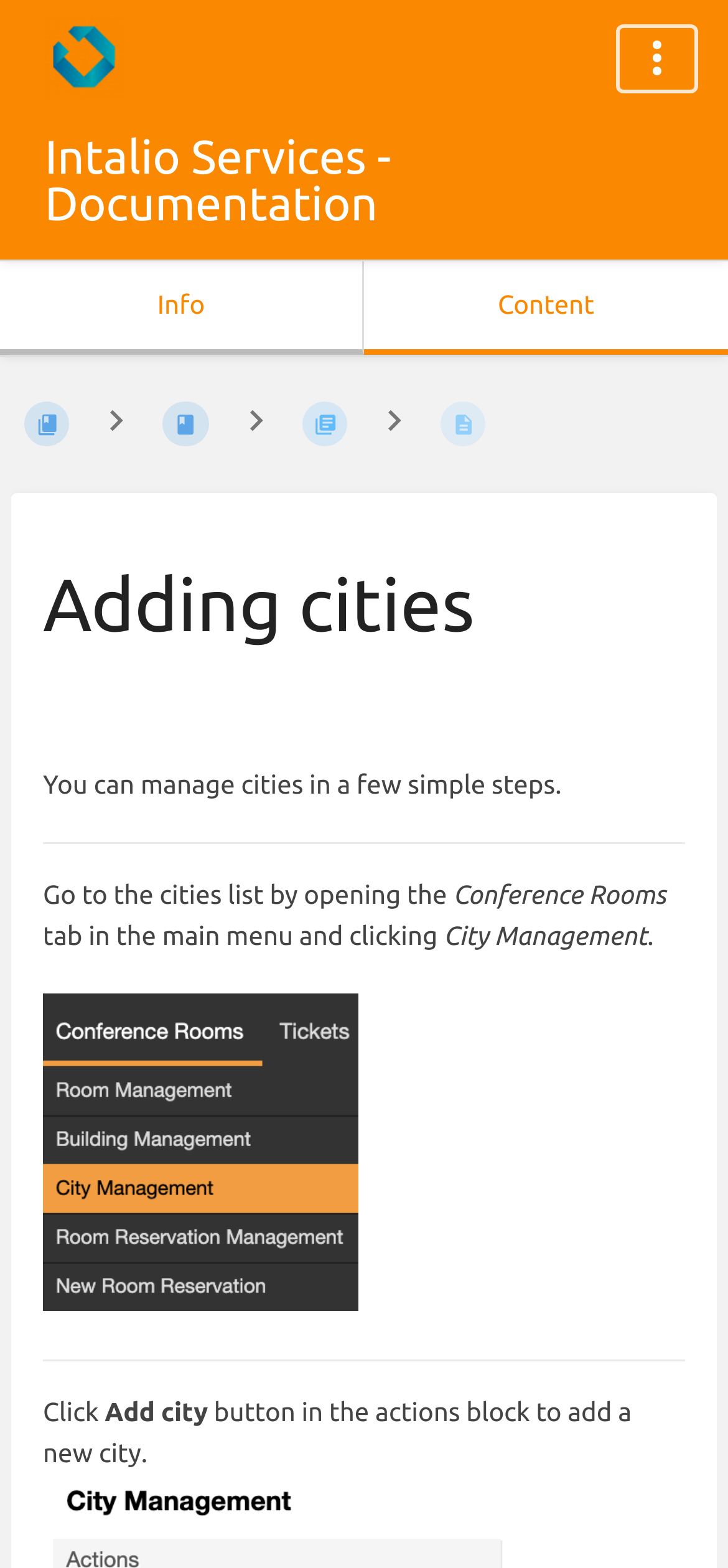Generate a comprehensive caption for the webpage you are viewing.

The webpage is about adding cities in Intalio Services - Documentation. At the top left, there is a logo of Intalio Services, accompanied by a link to the logo. Below the logo, there are two static text elements, "Info" and "Content", positioned side by side. 

A navigation breadcrumb is located below these text elements, spanning almost the entire width of the page. The breadcrumb contains four links, each with a generic element that has a popup menu. 

The main content of the page starts with a heading "Adding cities" at the top center. Below the heading, there is a brief introduction to managing cities in a few simple steps. 

A horizontal separator divides the introduction from the step-by-step guide. The guide consists of several paragraphs of text, including a mention of the "Conference Rooms" tab in the main menu and "City Management". 

An image is embedded in the guide, illustrating the process. The image is positioned at the center of the page. 

Another horizontal separator separates the guide from the final step, which involves clicking the "Add city" button in the actions block to add a new city.